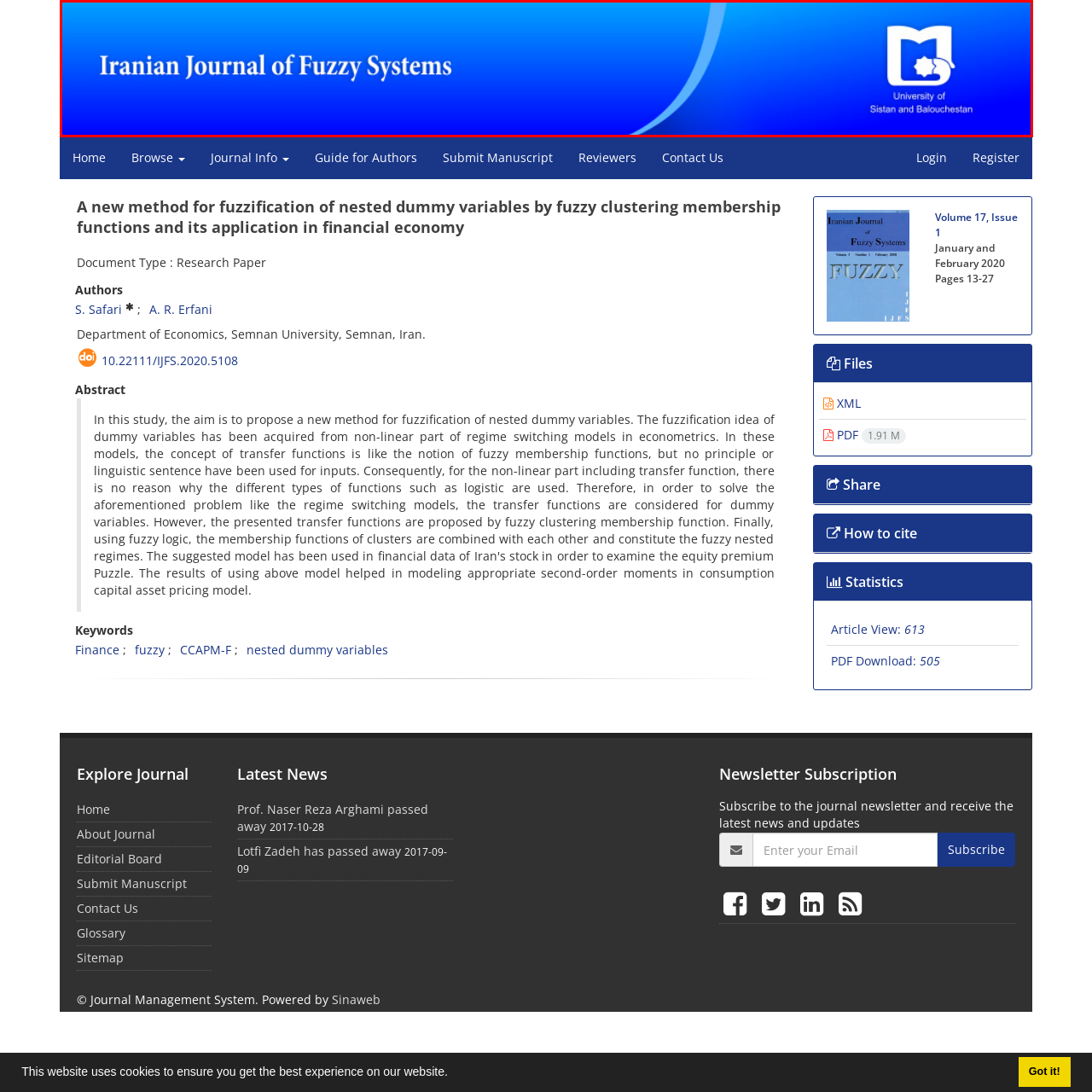Direct your attention to the image within the red boundary and answer the question with a single word or phrase:
What is featured in the lower right corner of the image?

University logo